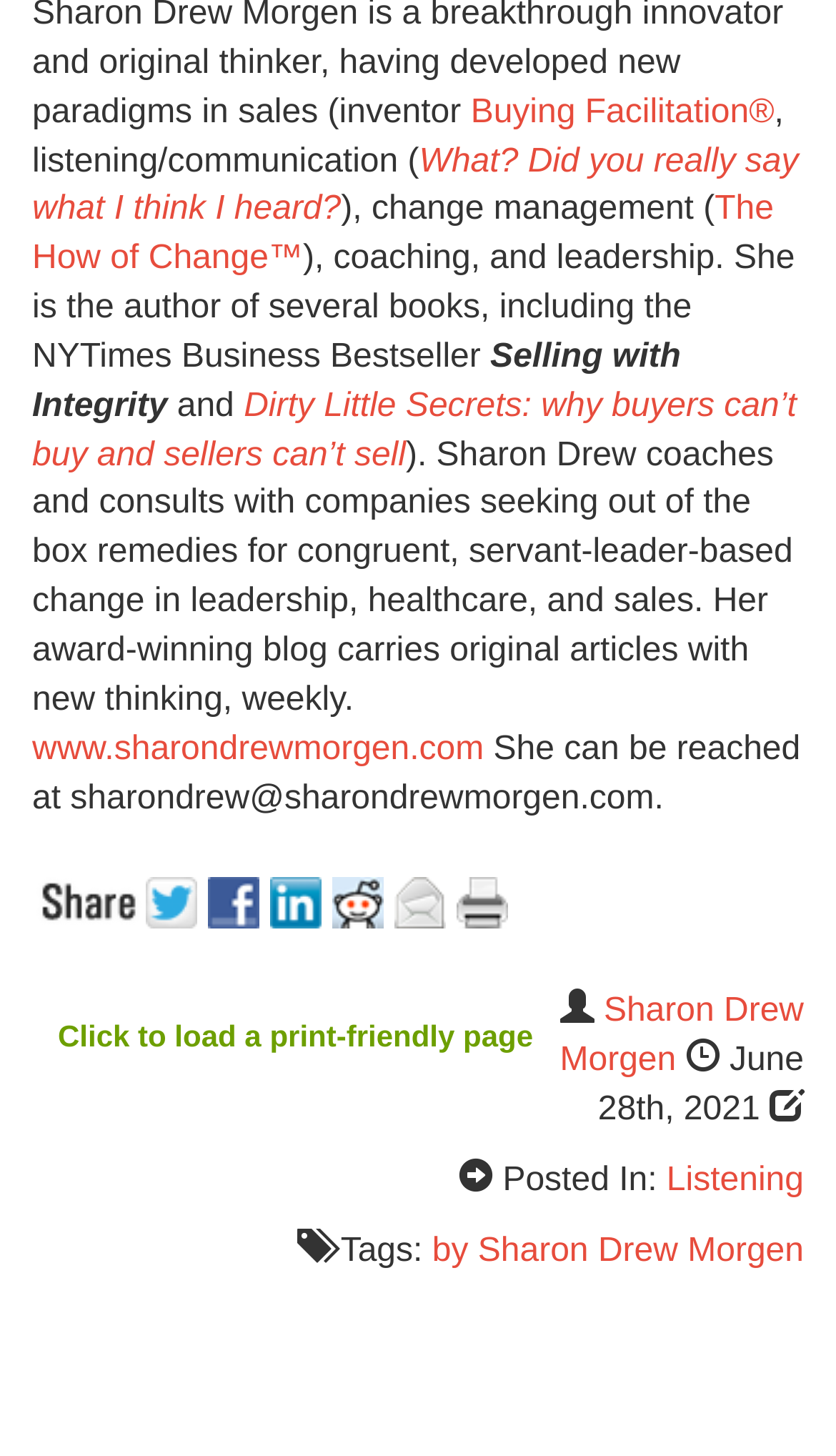Can you find the bounding box coordinates for the UI element given this description: "Sharon Drew Morgen"? Provide the coordinates as four float numbers between 0 and 1: [left, top, right, bottom].

[0.67, 0.682, 0.962, 0.741]